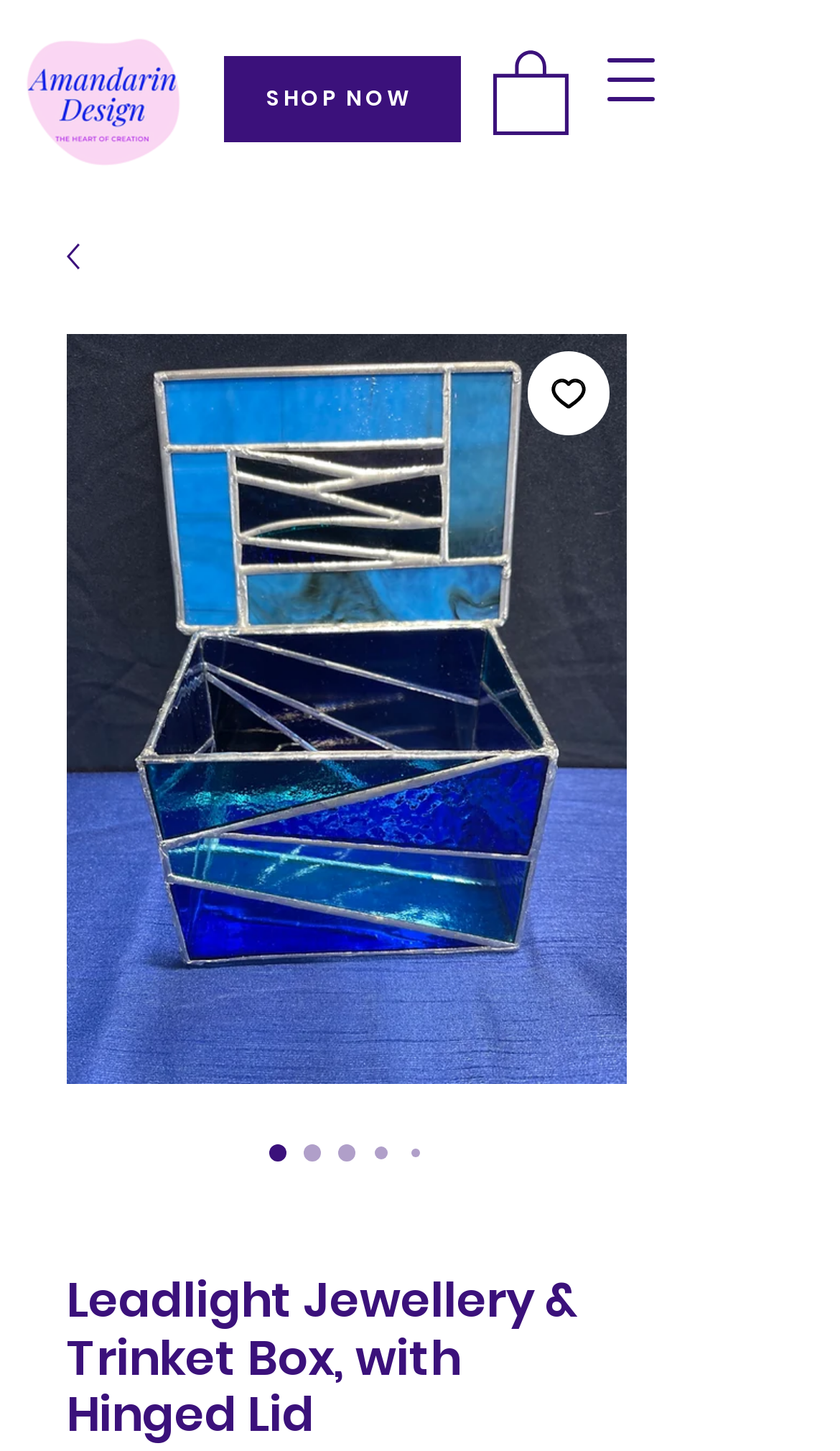How many radio options are available for this product?
Please provide a single word or phrase as your answer based on the screenshot.

5